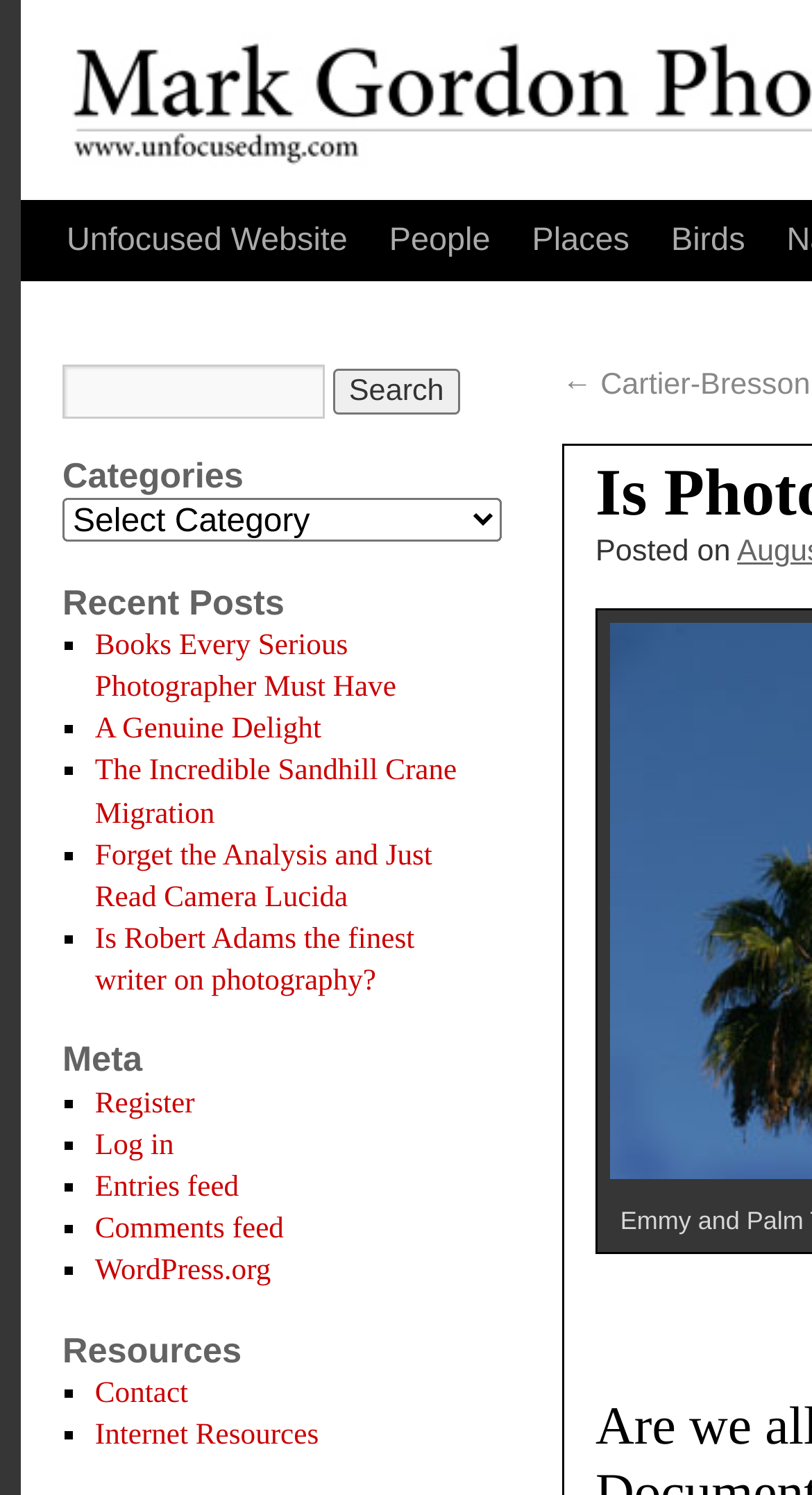How many recent posts are listed?
Give a detailed response to the question by analyzing the screenshot.

I counted the number of list markers and corresponding links under the 'Recent Posts' heading, which are [227, 228], [229, 230], [231, 232], [233, 234], and [235, 236], indicating that there are 5 recent posts listed.